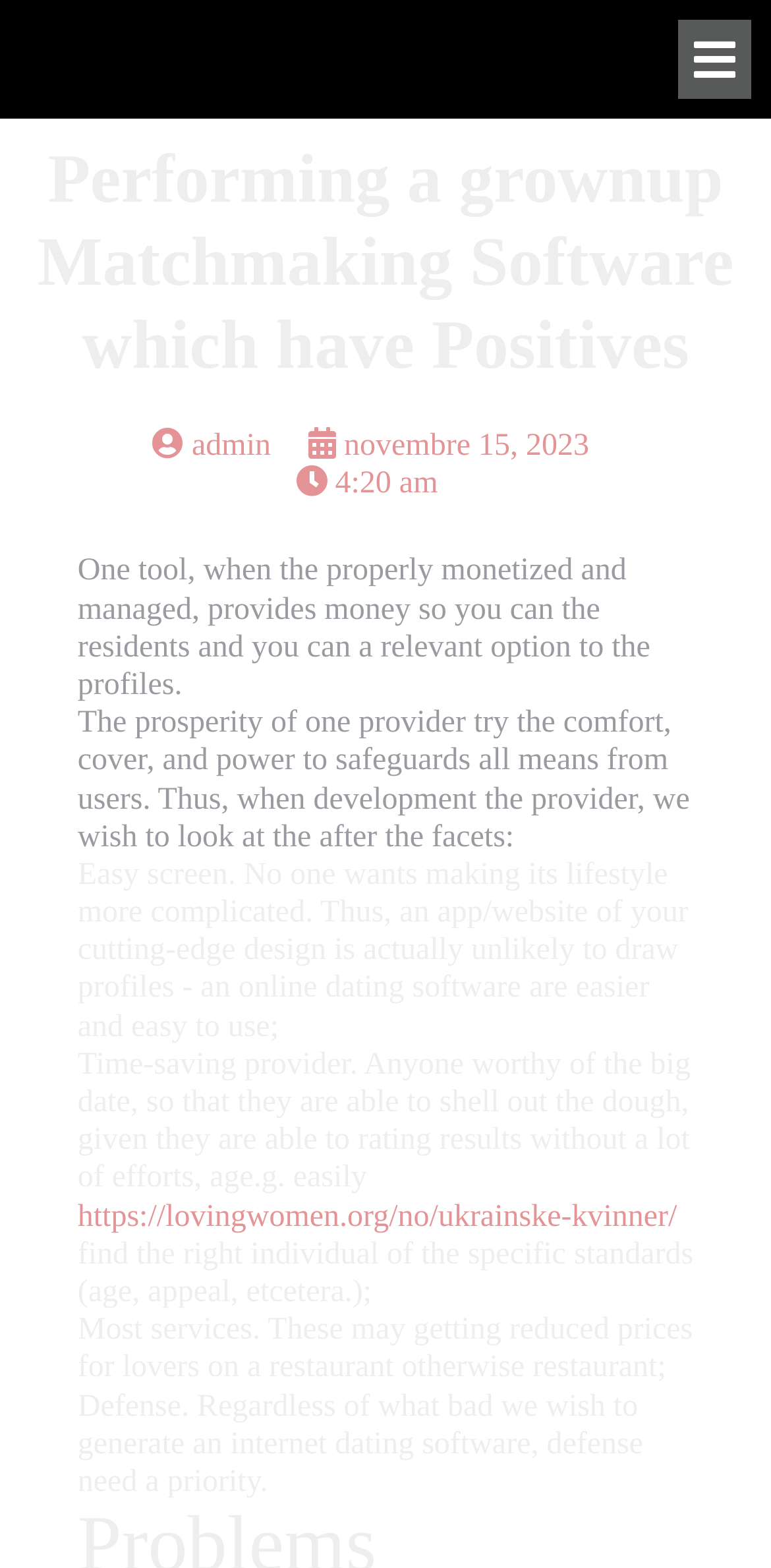What is the priority mentioned for an online dating software?
Answer with a single word or phrase, using the screenshot for reference.

Defense